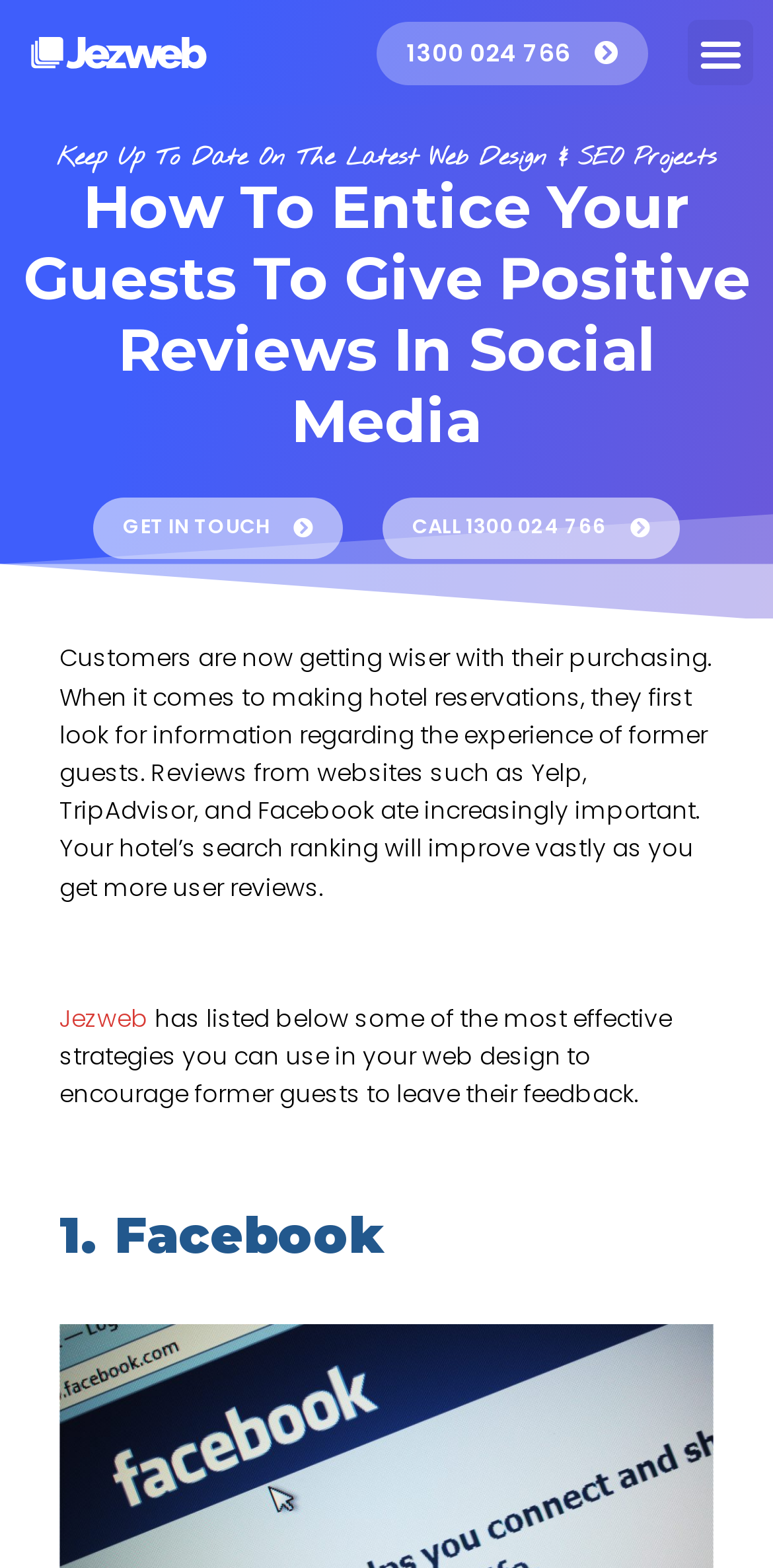Create a detailed description of the webpage's content and layout.

The webpage is about encouraging customers to write online reviews, specifically in the context of hotel reservations. At the top left, there is a link with no text, and next to it, a phone number link "1300 024 766". On the top right, there is a button labeled "Menu Toggle". Below these elements, there is a large image spanning the entire width of the page.

The main content of the page is divided into sections, each with a heading. The first heading reads "Keep Up To Date On The Latest Web Design & SEO Projects", but it seems out of place among the other headings, which are more relevant to the topic of online reviews. The second heading, "How To Entice Your Guests To Give Positive Reviews In Social Media", is more relevant to the content that follows.

Below the headings, there are two links, "GET IN TOUCH" and "CALL 1300 024 766", positioned side by side. Following these links, there is a block of text that explains the importance of online reviews for hotels, citing websites like Yelp, TripAdvisor, and Facebook. The text also mentions that the hotel's search ranking will improve with more user reviews.

Next, there is a link to "Jezweb", and a paragraph of text that introduces a list of strategies for encouraging former guests to leave feedback. The first item on the list is labeled "1. Facebook", with a heading that indicates more items will follow.